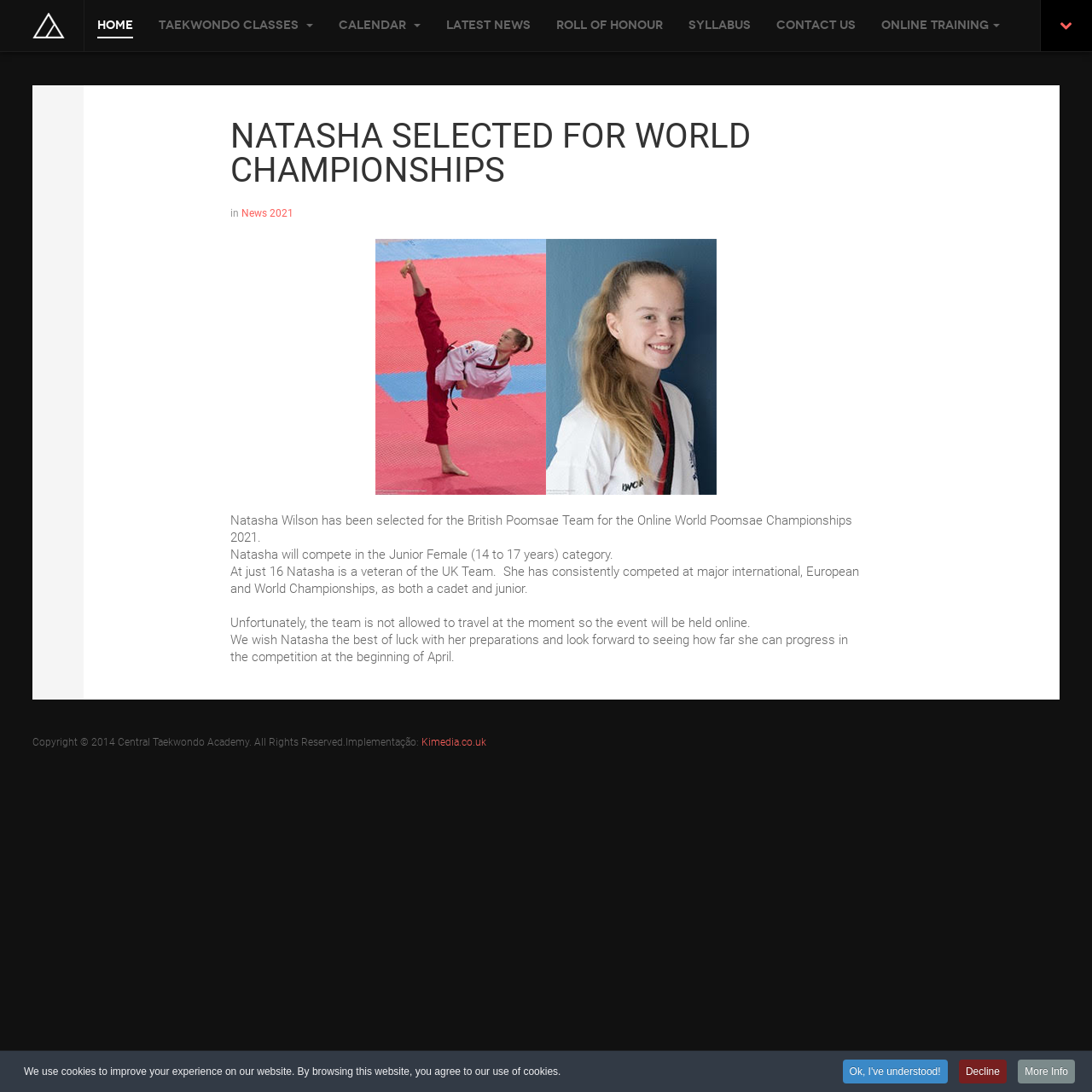Please determine and provide the text content of the webpage's heading.

NATASHA SELECTED FOR WORLD CHAMPIONSHIPS